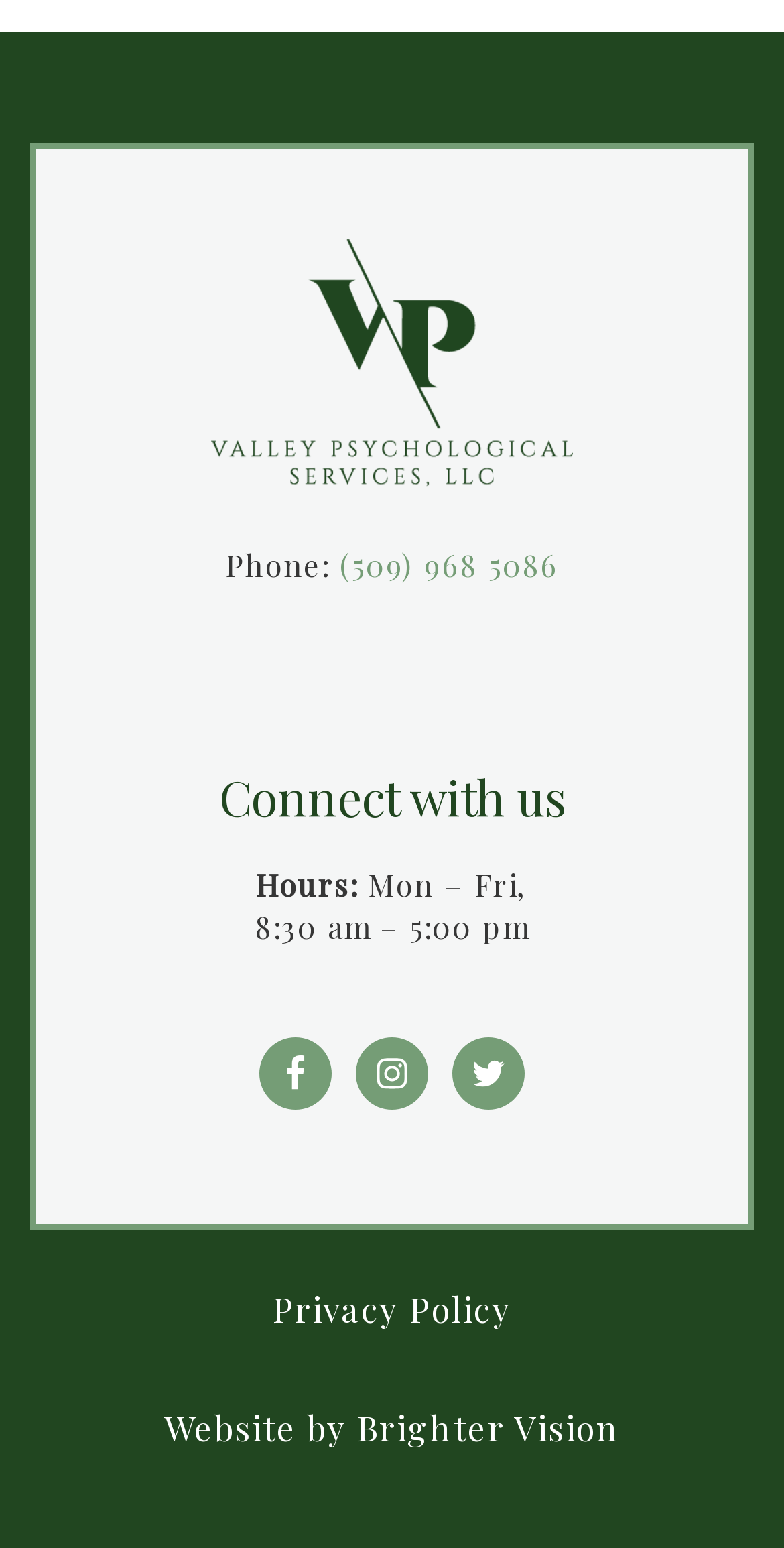Look at the image and answer the question in detail:
What are the business hours?

I found the business hours by looking at the 'Hours:' label and the corresponding text next to it, which lists the days and hours of operation.